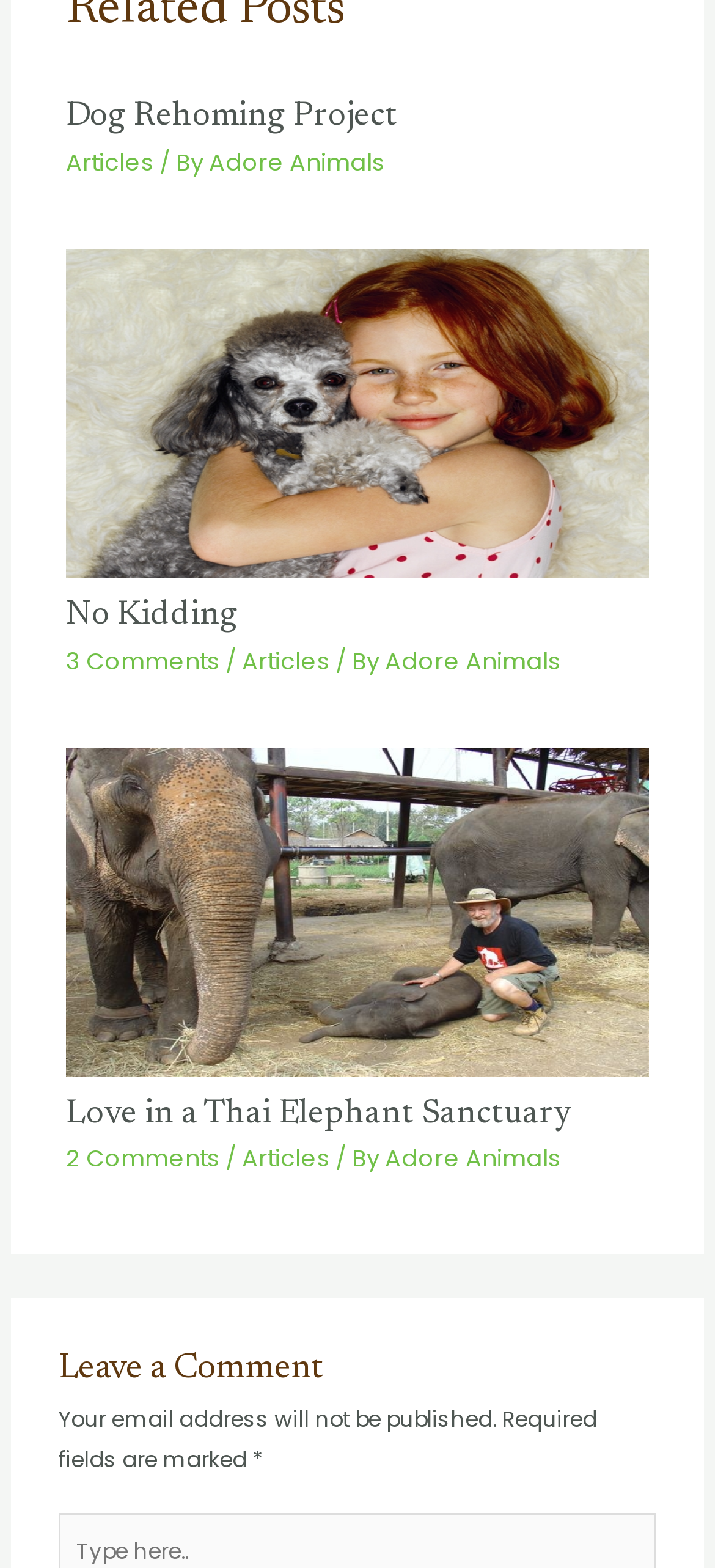Using the provided element description: "Travel", determine the bounding box coordinates of the corresponding UI element in the screenshot.

None